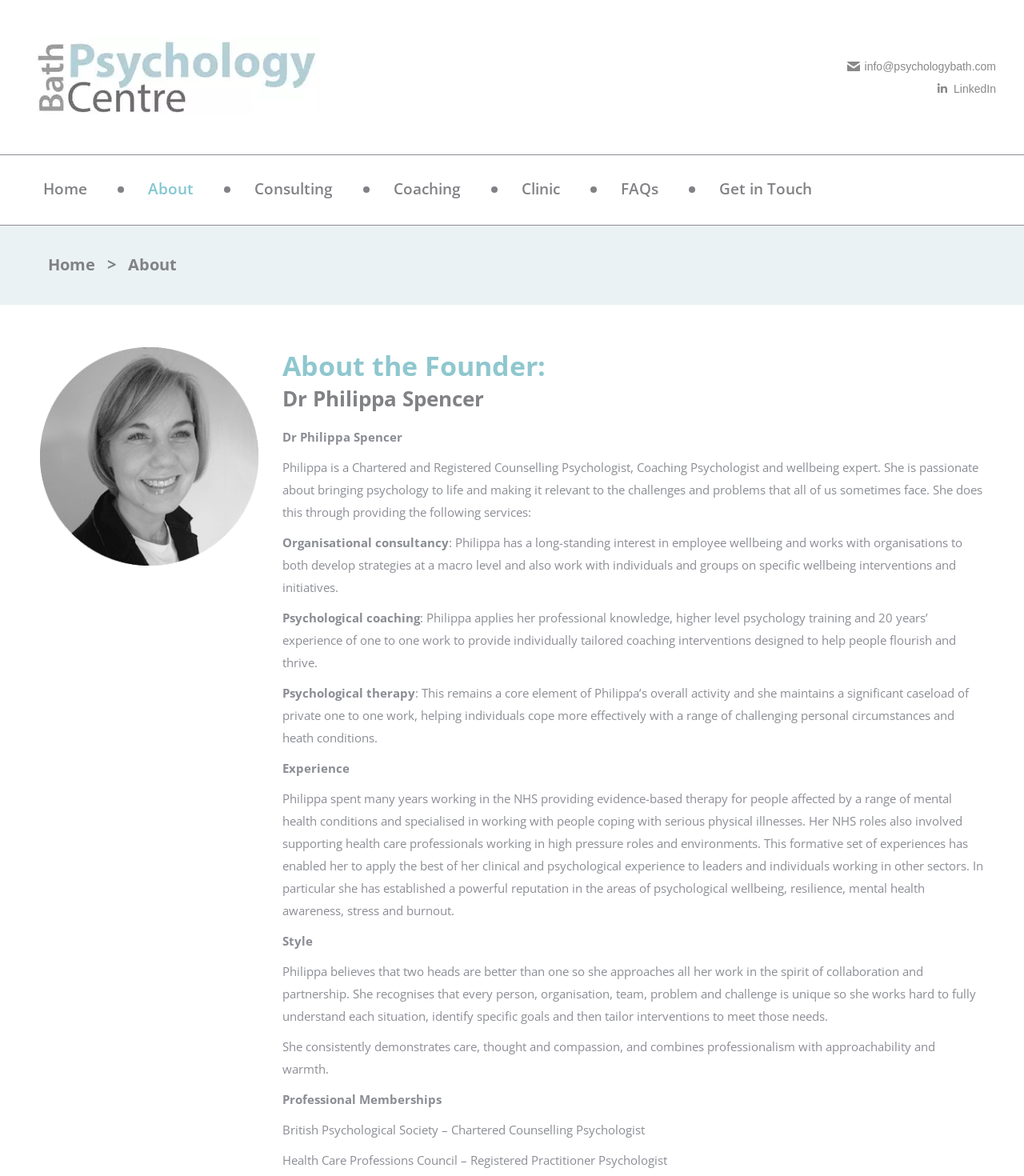What is the purpose of the 'Get in Touch' link?
Carefully analyze the image and provide a detailed answer to the question.

I found the answer by looking at the link 'Get in Touch' and inferring that its purpose is to allow users to contact The Bath Psychology Centre, likely to inquire about their services or to schedule an appointment.